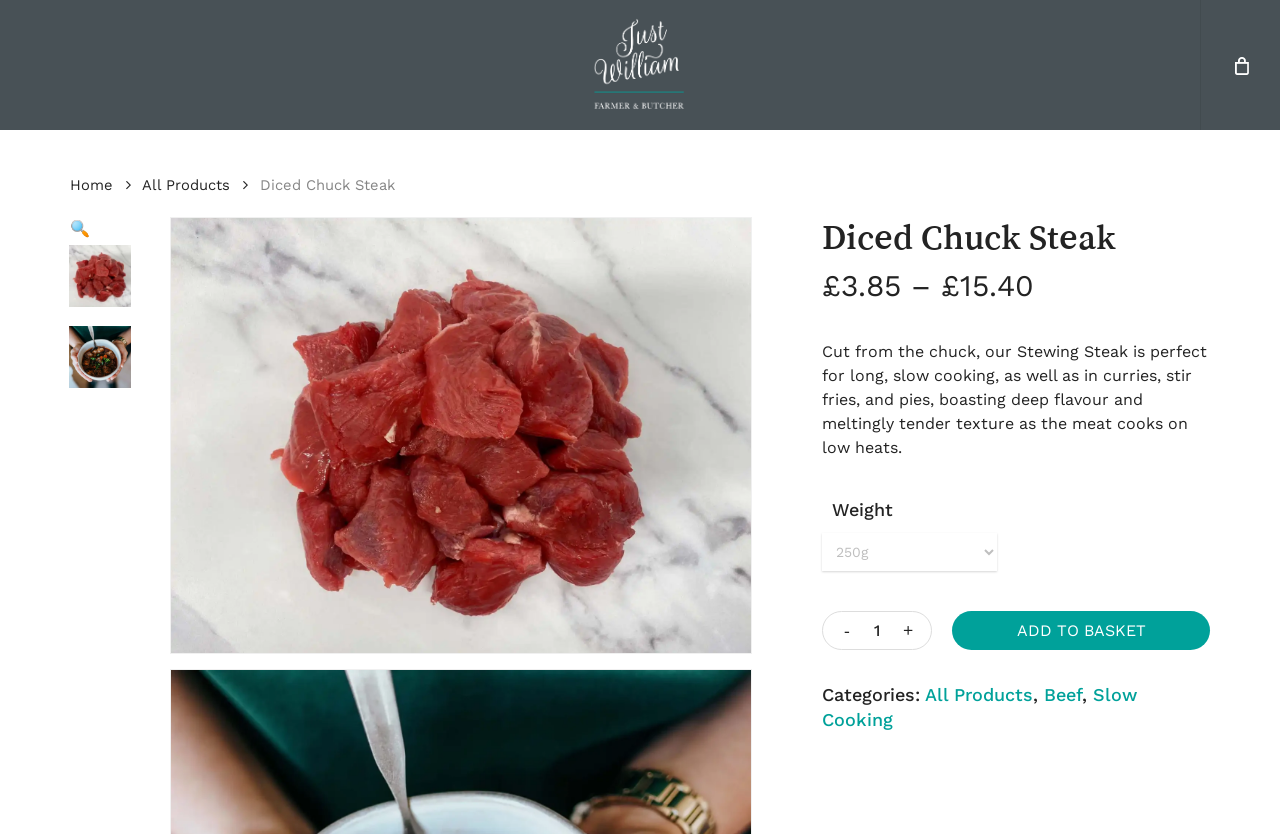What is the purpose of the Diced Chuck Steak?
Based on the screenshot, give a detailed explanation to answer the question.

The purpose of the Diced Chuck Steak can be inferred from the description, which mentions that it is 'perfect for long, slow cooking, as well as in curries, stir fries, and pies'.